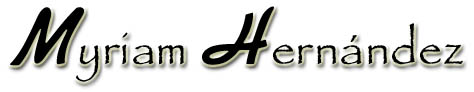What type of music is Myriam Hernández known for?
Based on the content of the image, thoroughly explain and answer the question.

According to the caption, Myriam Hernández is celebrated for her contributions to Latin music, particularly her romantic ballads, making her a notable figure in Chilean culture.